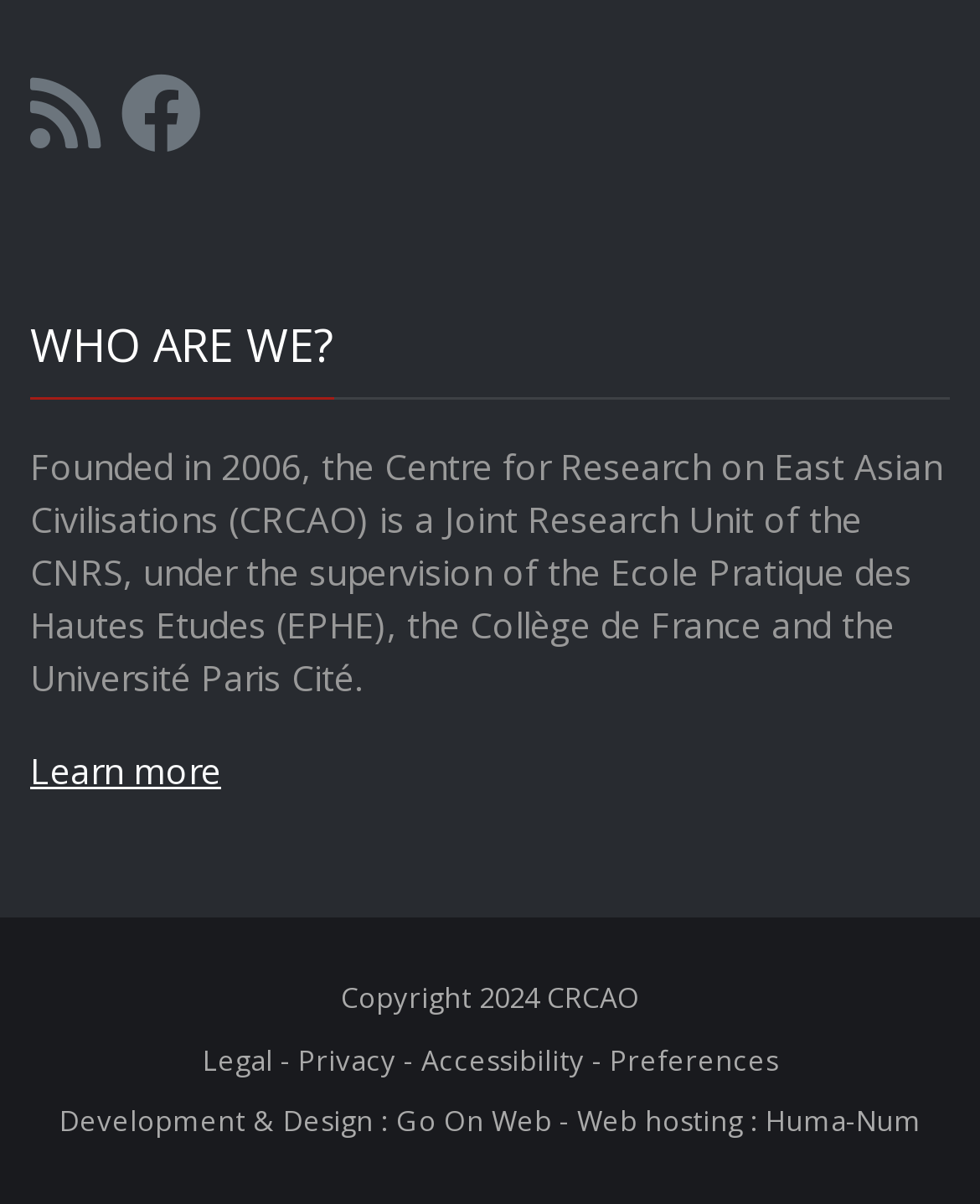Give a one-word or one-phrase response to the question: 
How many social media links are present?

2